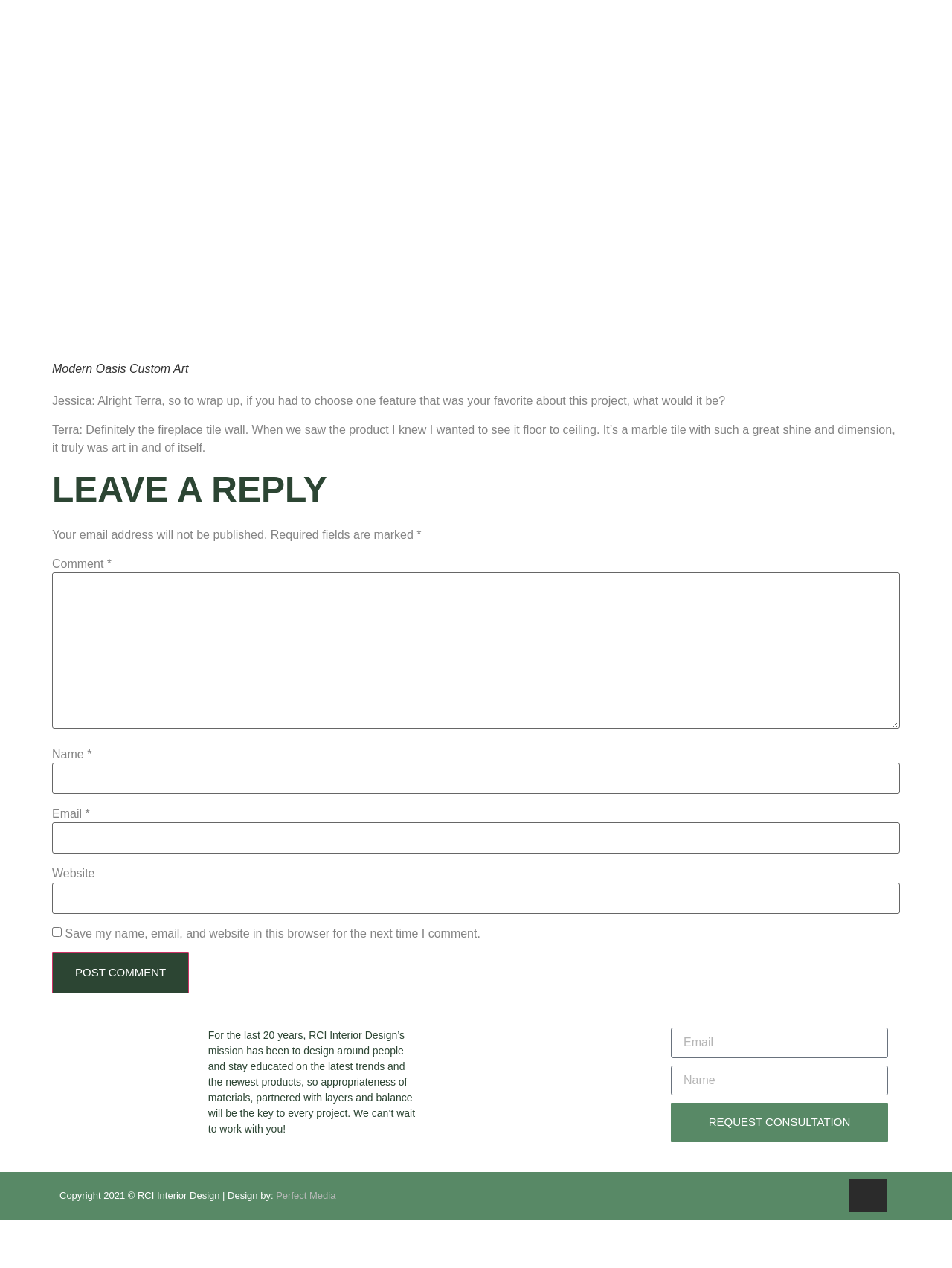Provide a single word or phrase answer to the question: 
What is the purpose of the textbox with the label 'Comment'?

To leave a reply